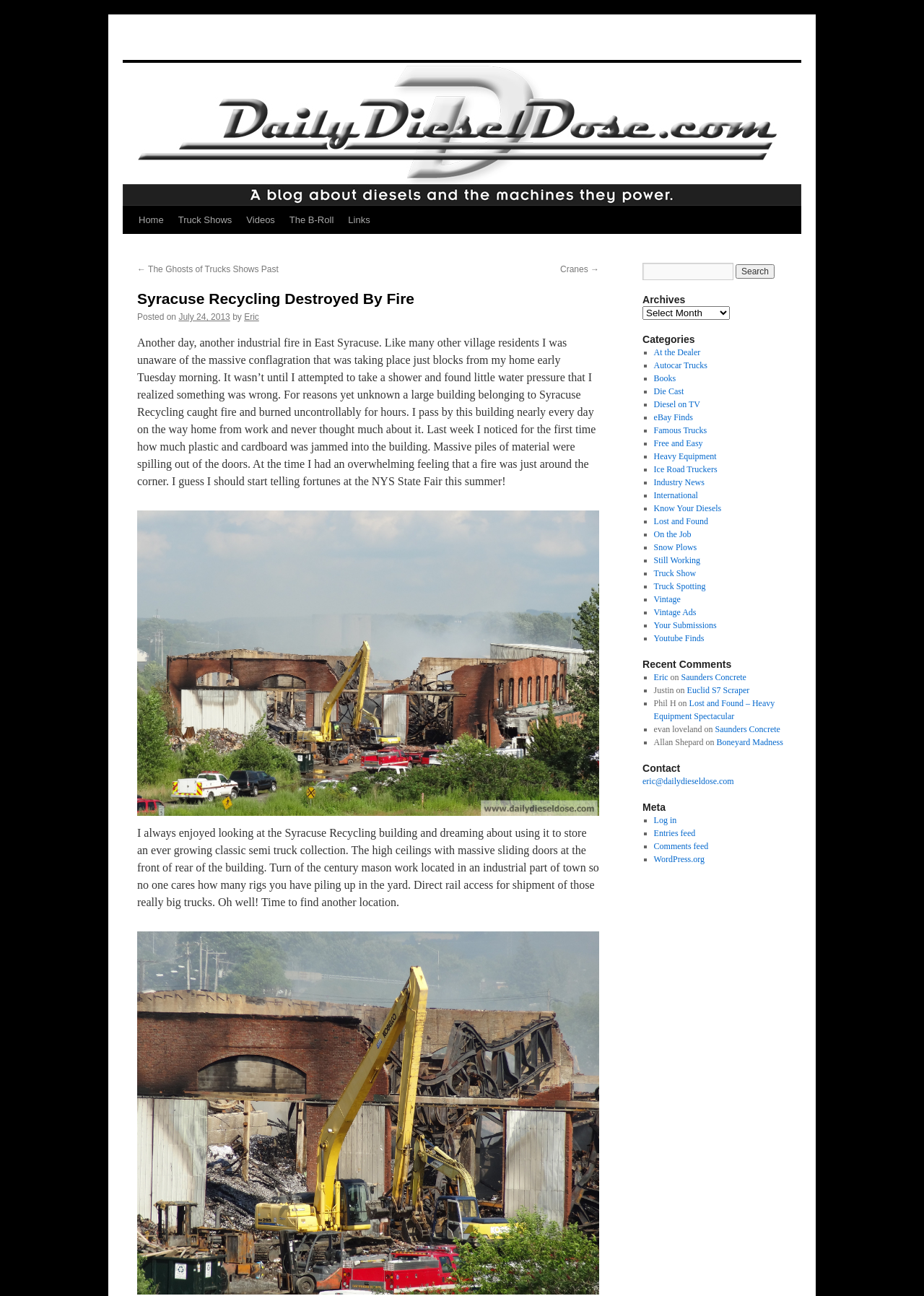Summarize the contents and layout of the webpage in detail.

This webpage is about a news article titled "Syracuse Recycling Destroyed By Fire". At the top of the page, there are several links to navigate to different sections of the website, including "Home", "Truck Shows", "Videos", "The B-Roll", and "Links". Below these links, there is a heading with the title of the article, followed by a paragraph of text describing the event. The text explains that a large building belonging to Syracuse Recycling caught fire and burned uncontrollably for hours, and the author shares their personal experience of noticing the fire and feeling a sense of foreboding.

To the right of the article title, there is a link to a previous article, "The Ghosts of Trucks Shows Past", and a link to a next article, "Cranes". Below the article text, there are two images, one showing the fire and the other showing the aftermath.

On the right side of the page, there is a search bar and a section titled "Archives" with a dropdown menu. Below this, there is a section titled "Categories" with a list of links to different categories, including "At the Dealer", "Autocar Trucks", "Books", and many others. Each category is marked with a bullet point.

At the bottom of the page, there is a section titled "Recent Comments" with a list of comments from users, including their names and the titles of the articles they commented on.